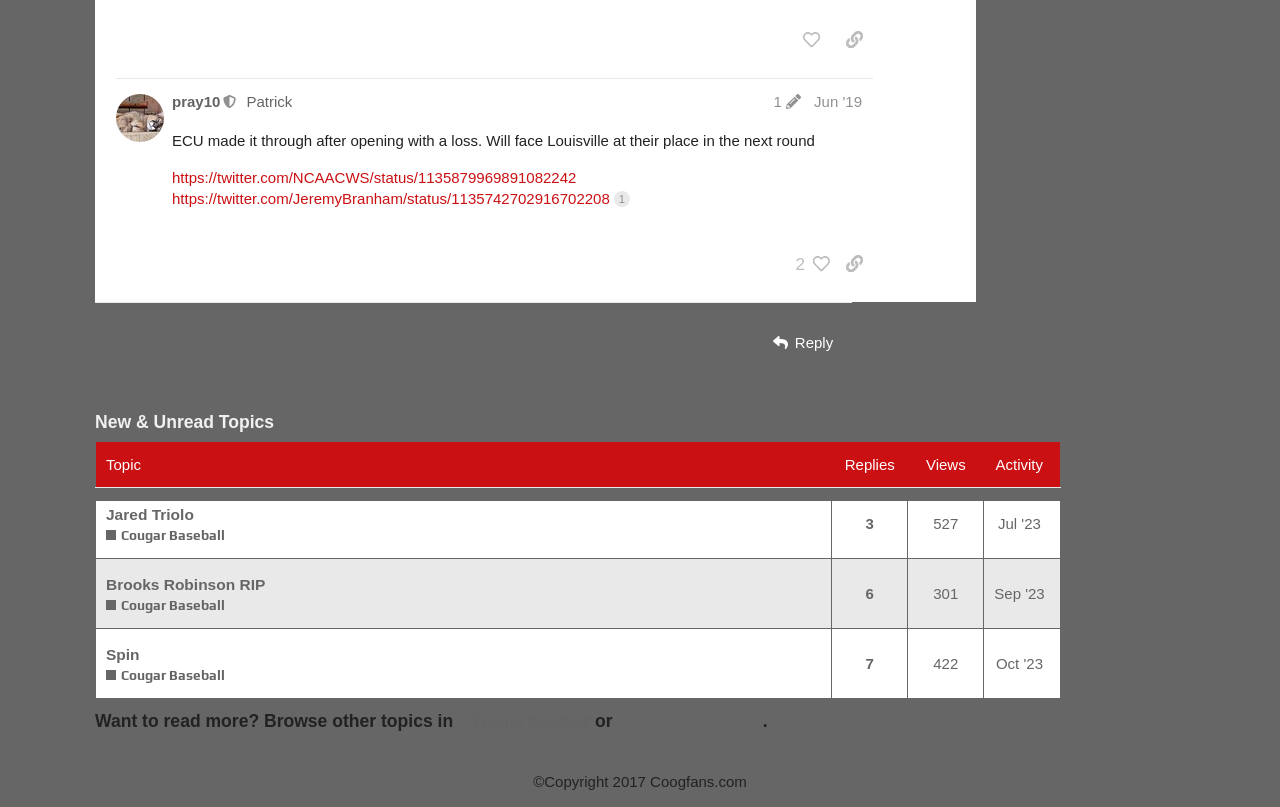What is the topic of the forum?
Please answer the question with a single word or phrase, referencing the image.

Cougar Baseball